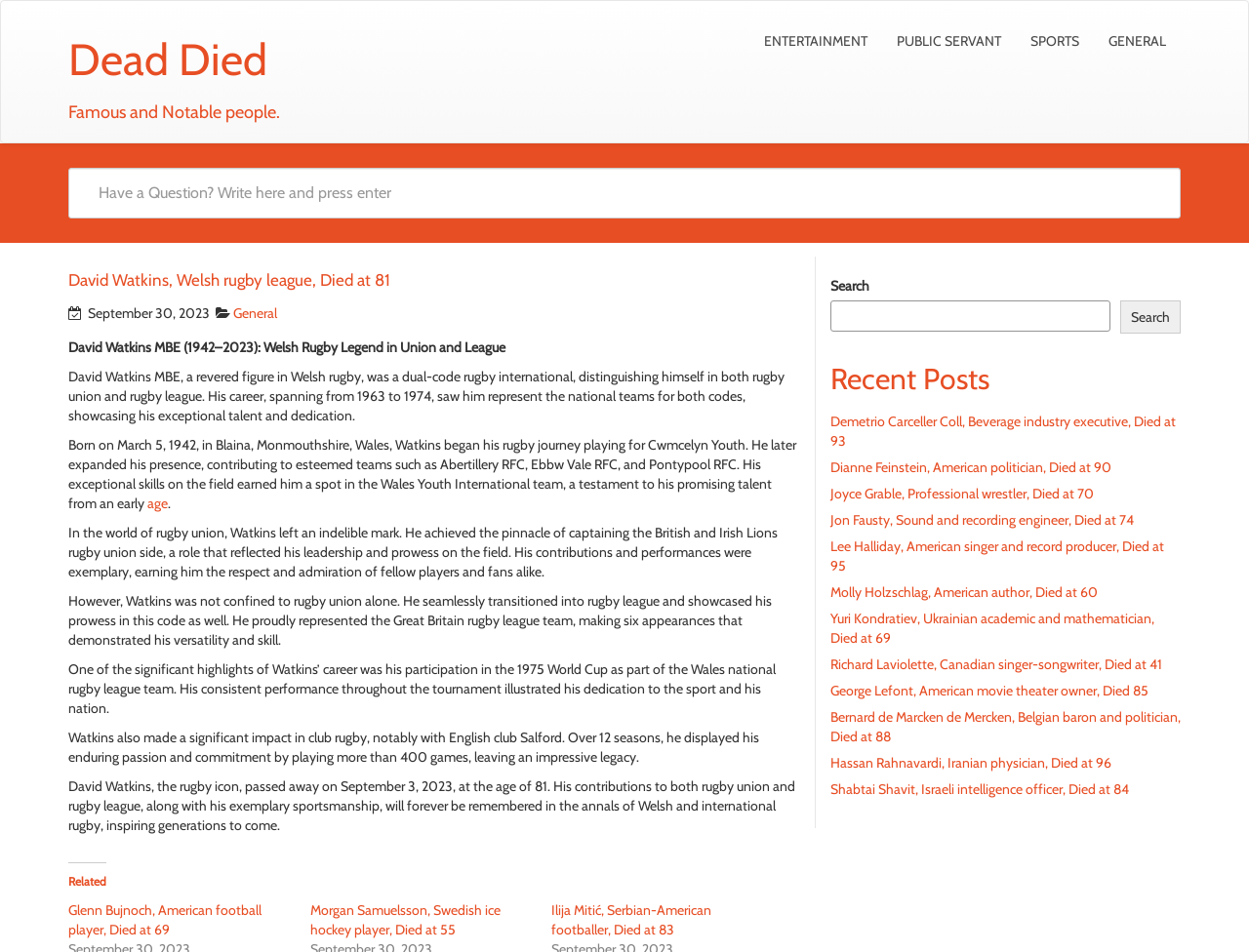Using the provided element description "parent_node: Search name="s"", determine the bounding box coordinates of the UI element.

[0.665, 0.315, 0.889, 0.348]